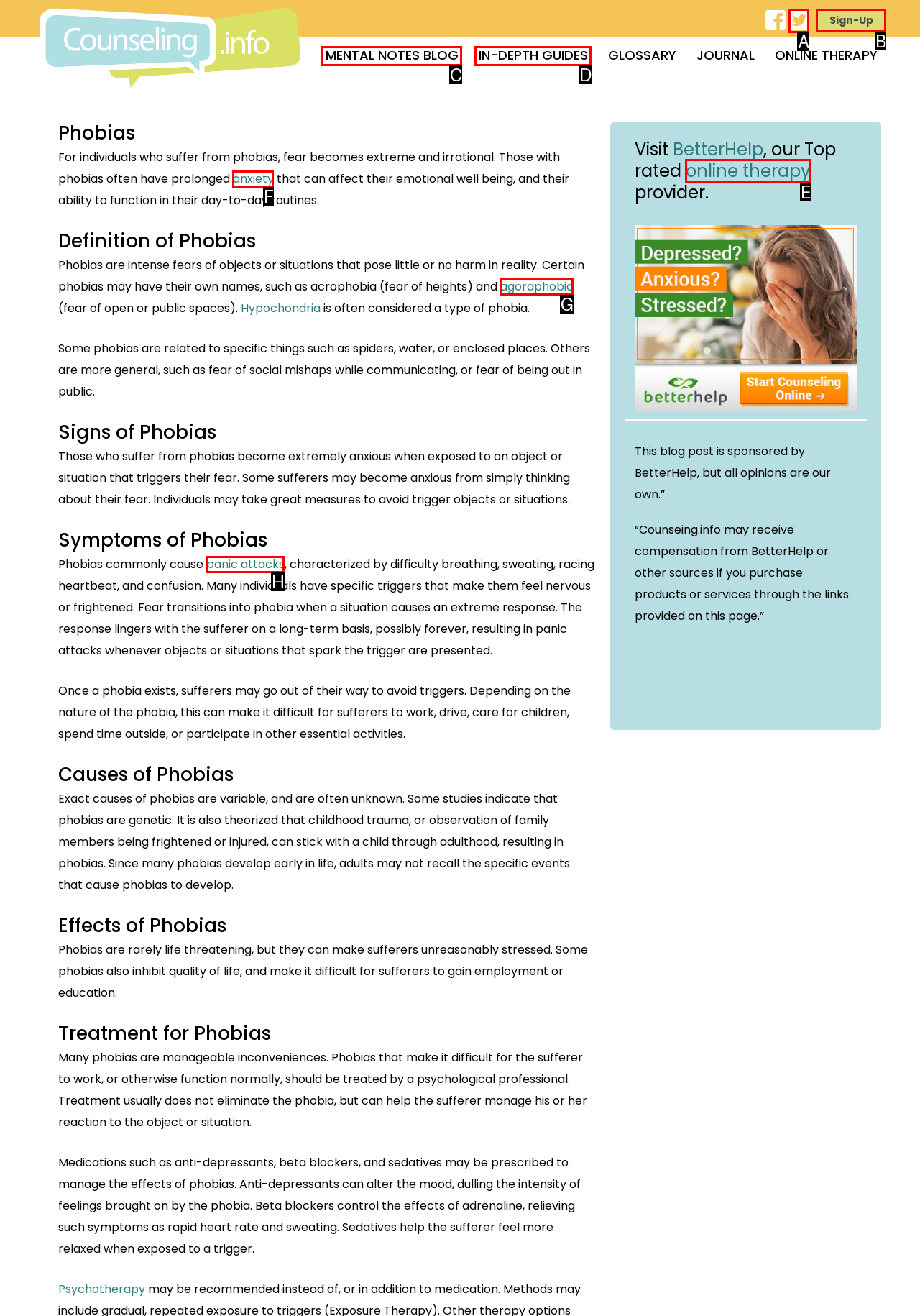Given the description: In-Depth Guides, determine the corresponding lettered UI element.
Answer with the letter of the selected option.

D